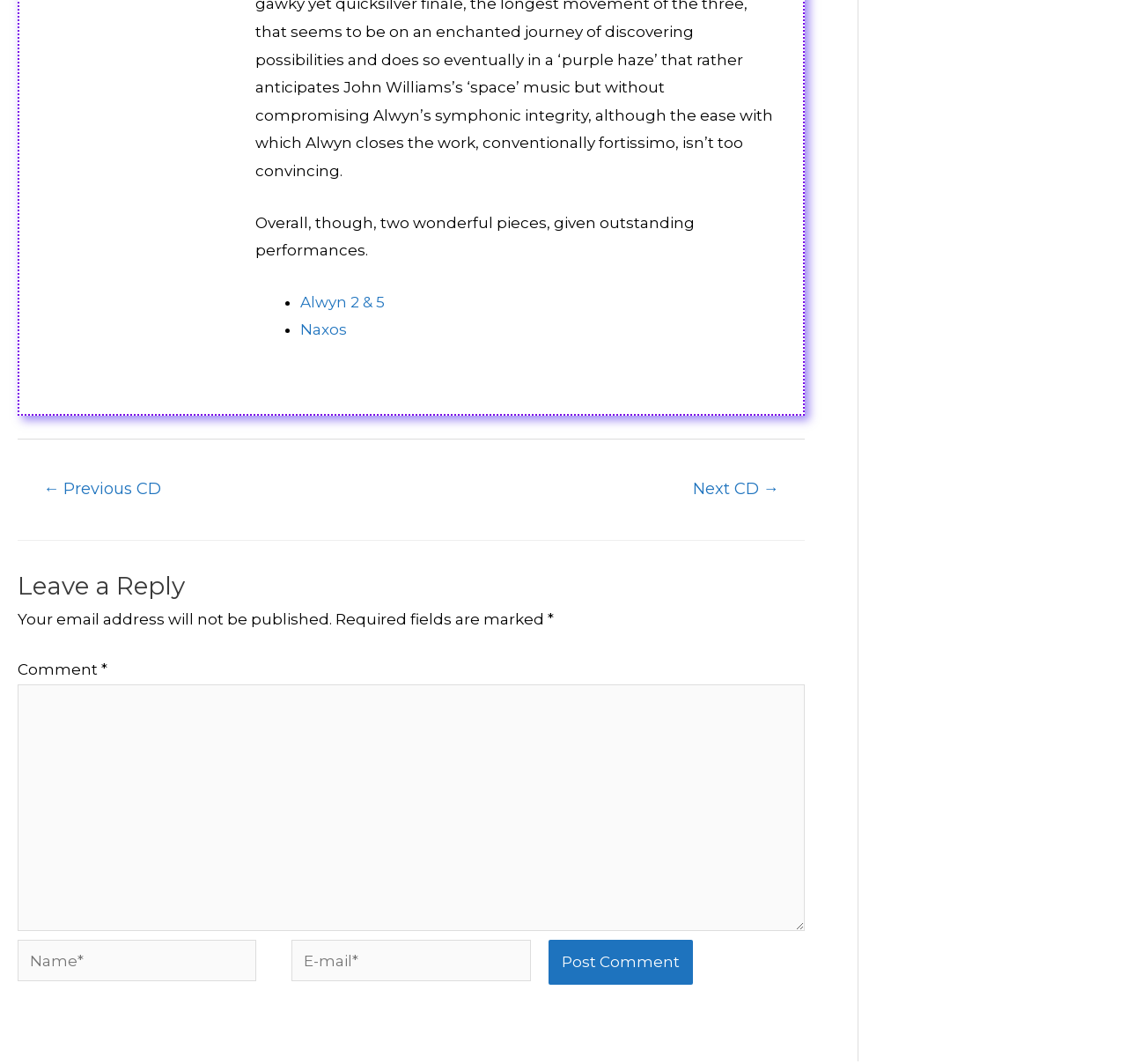What is the purpose of the 'Post Comment' button?
Answer with a single word or phrase by referring to the visual content.

To submit a comment